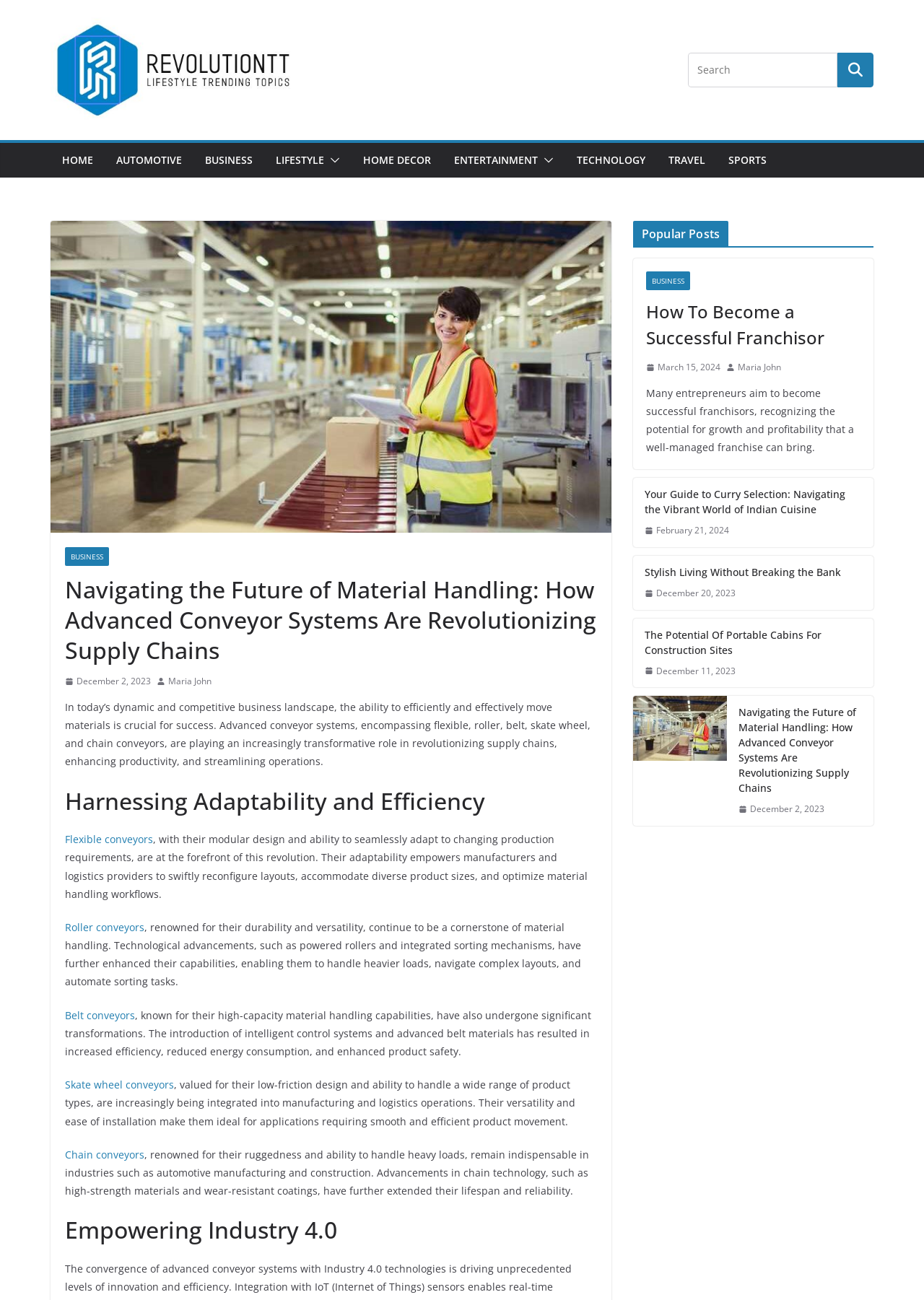Determine the bounding box coordinates of the region that needs to be clicked to achieve the task: "Read the 'Matthew 19:1-10' article".

None